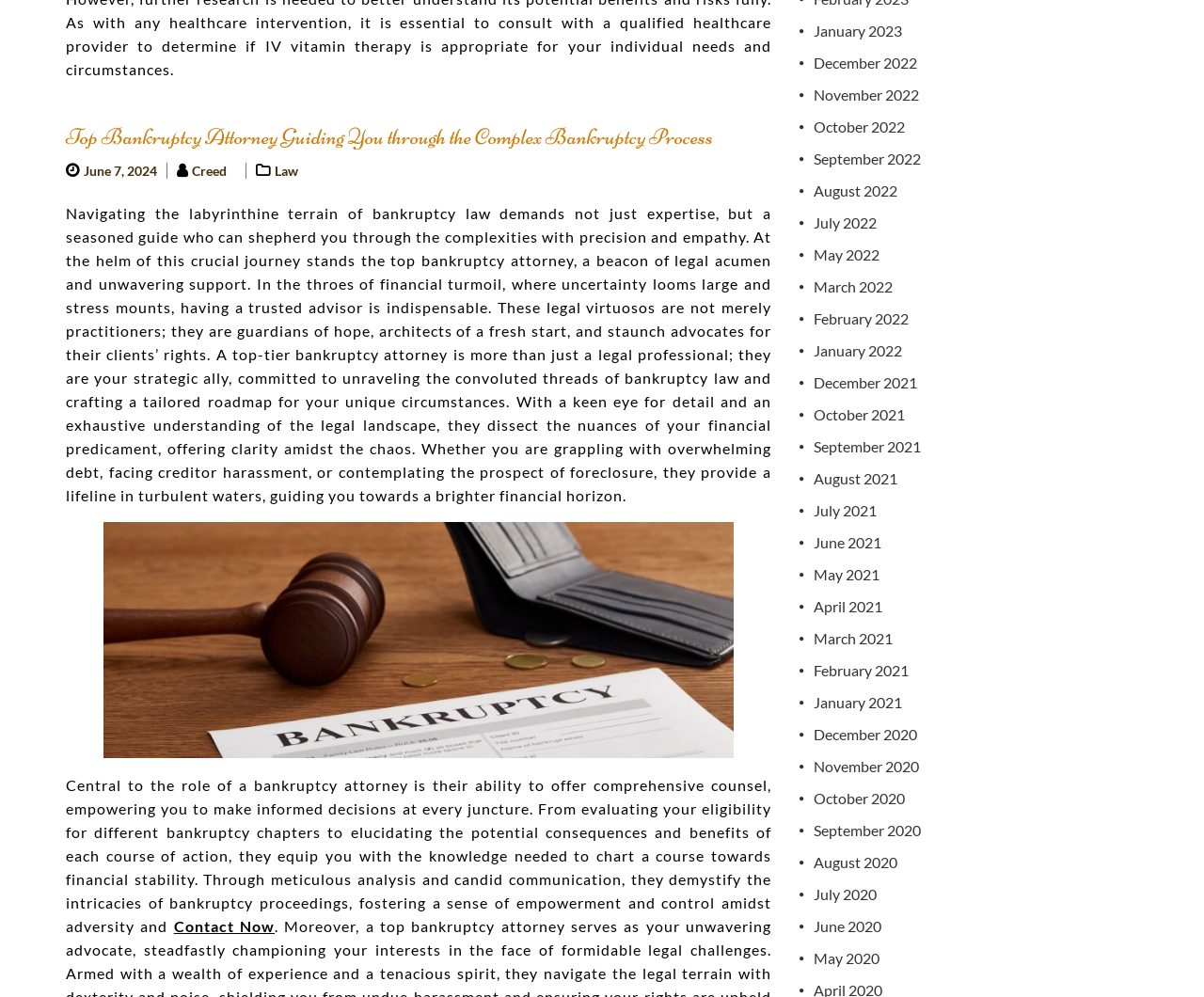Locate the bounding box coordinates of the element that should be clicked to fulfill the instruction: "Visit the Facebook page".

None